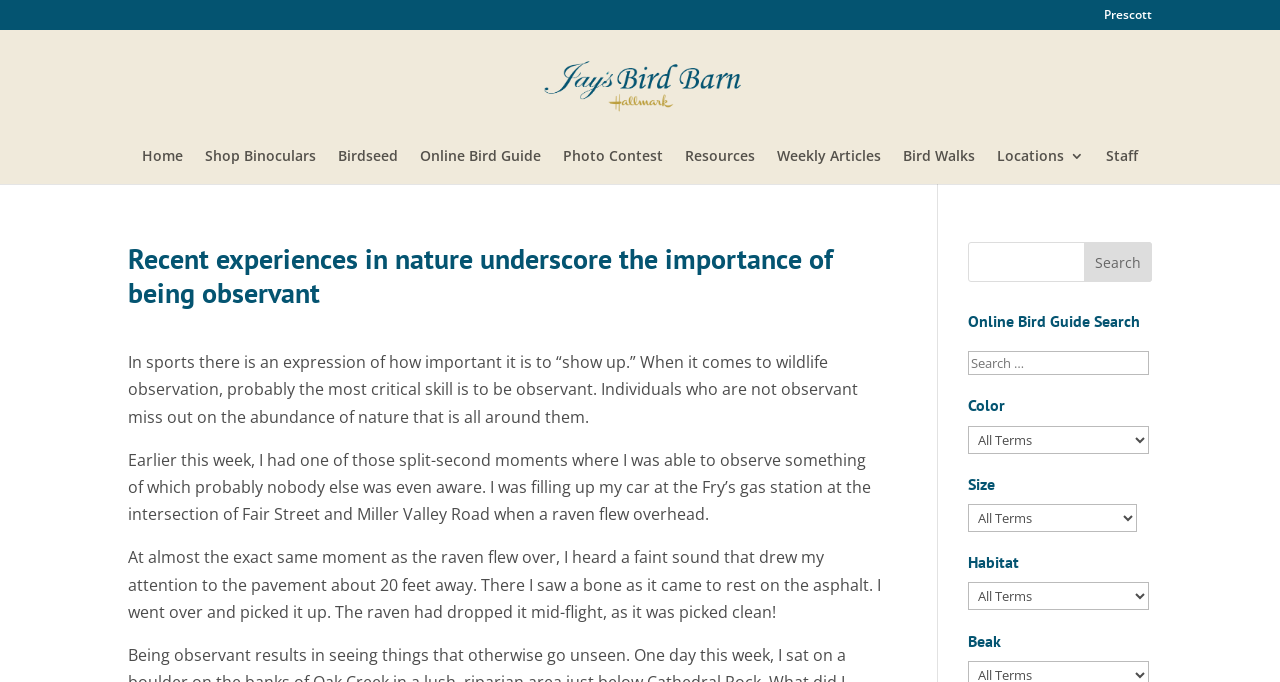Please provide a comprehensive response to the question below by analyzing the image: 
What is the bird that flew overhead?

The answer can be found by reading the text 'Earlier this week, I had one of those split-second moments where I was able to observe something of which probably nobody else was even aware. I was filling up my car at the Fry’s gas station at the intersection of Fair Street and Miller Valley Road when a raven flew overhead.' which mentions a raven flying overhead.